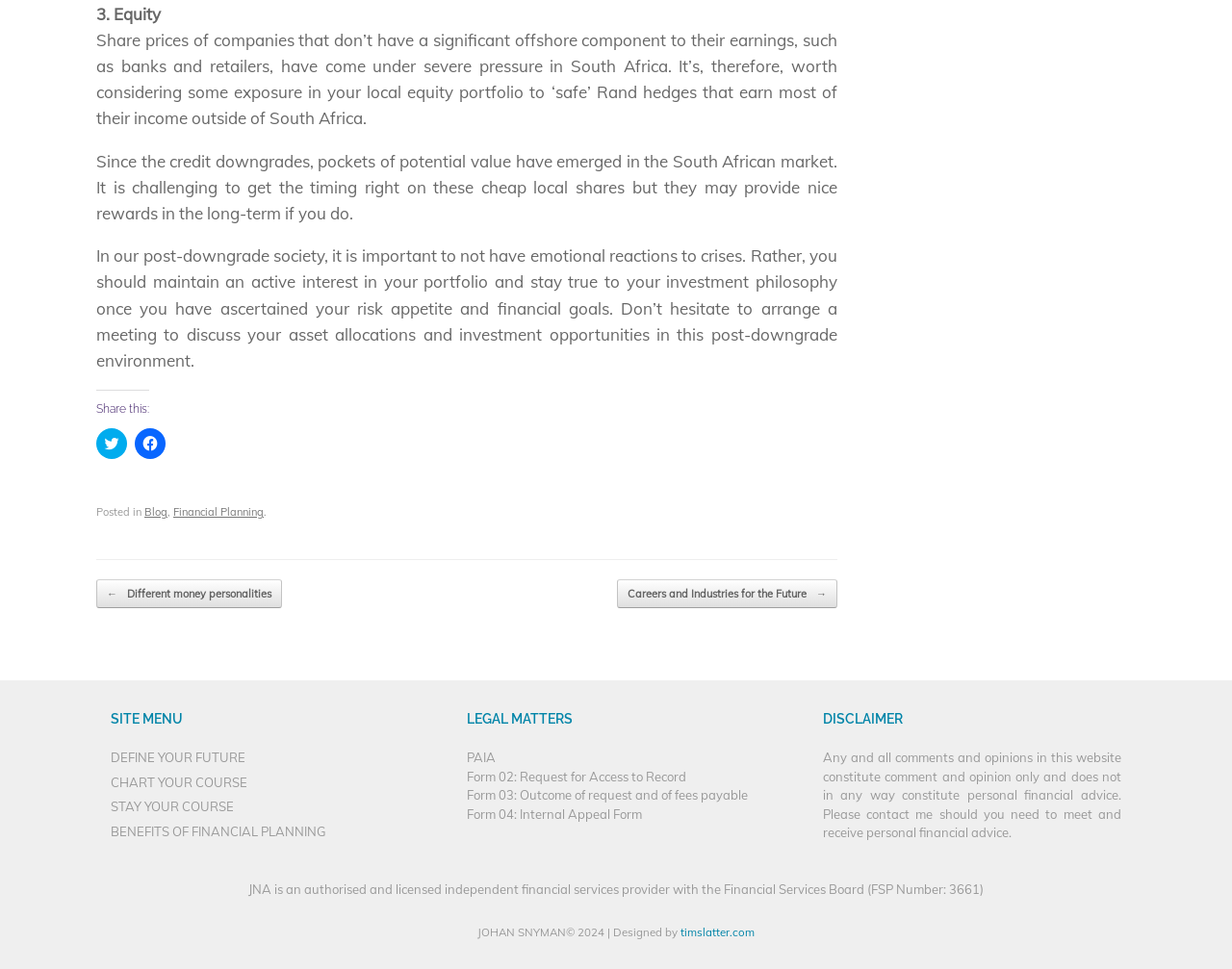Please pinpoint the bounding box coordinates for the region I should click to adhere to this instruction: "Explore the site menu".

[0.09, 0.732, 0.332, 0.753]